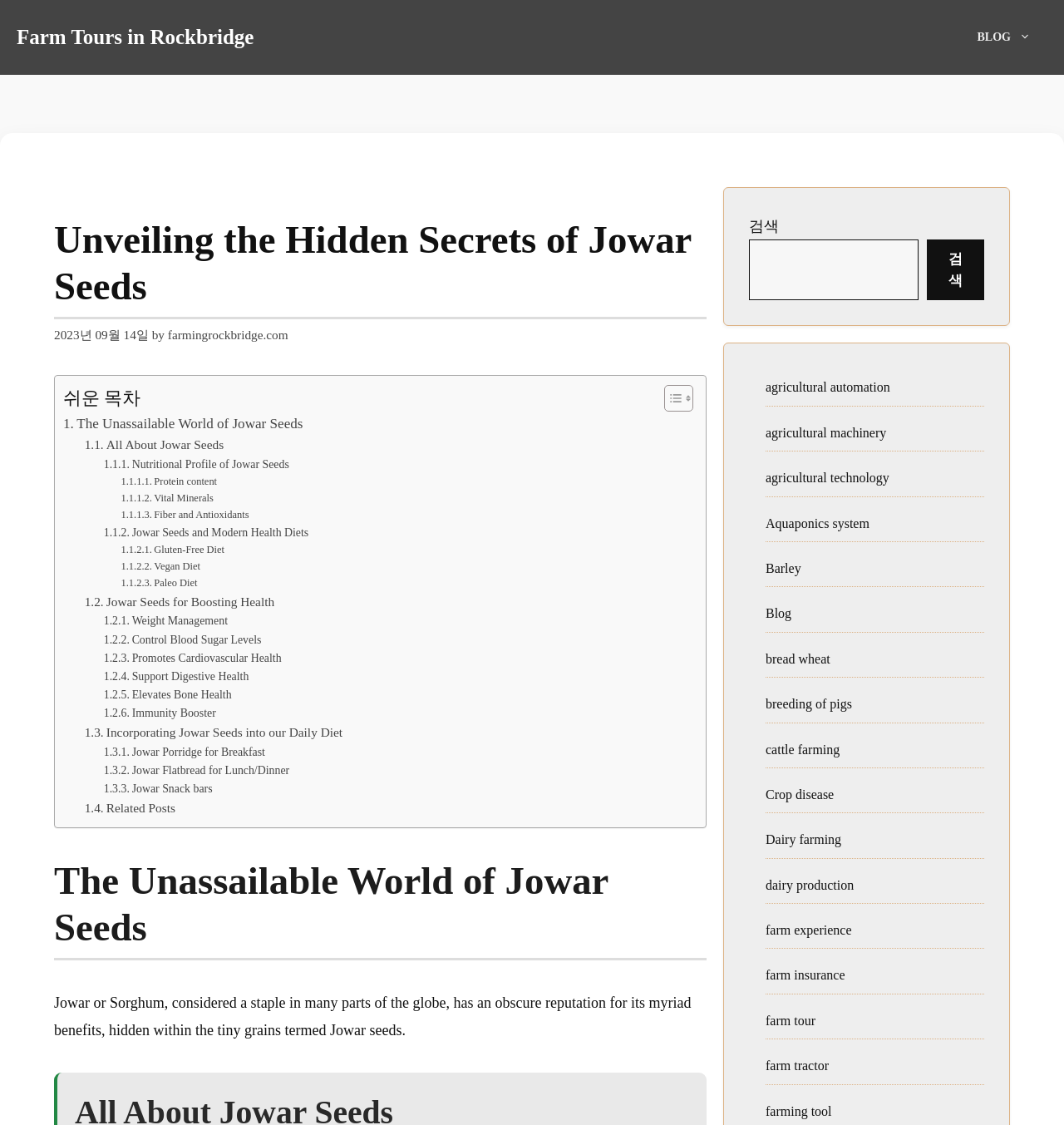Please identify the bounding box coordinates of the element's region that needs to be clicked to fulfill the following instruction: "Search for something". The bounding box coordinates should consist of four float numbers between 0 and 1, i.e., [left, top, right, bottom].

[0.704, 0.213, 0.863, 0.267]